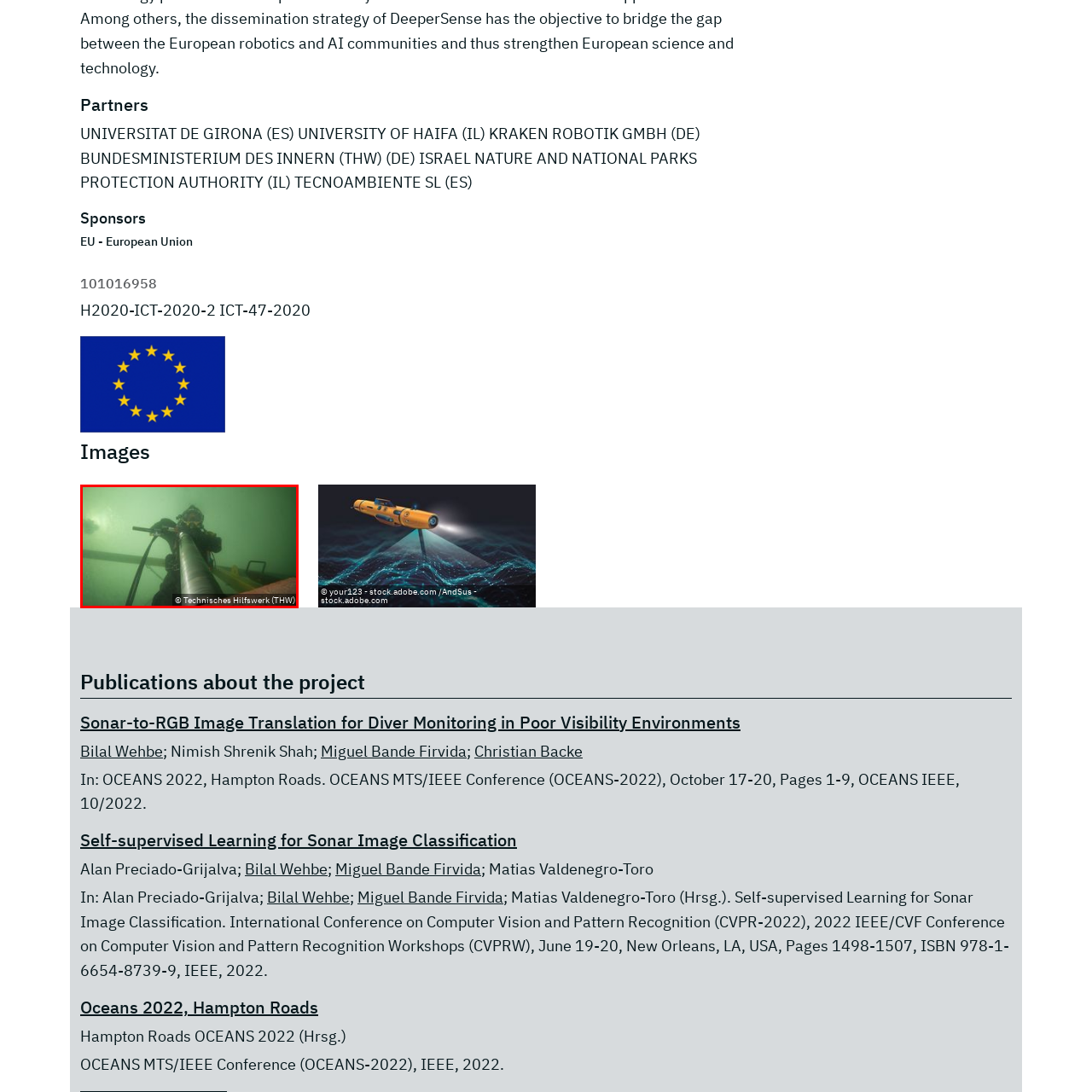What is the diver extending towards an unseen object?
Check the image inside the red bounding box and provide your answer in a single word or short phrase.

Tool or camera